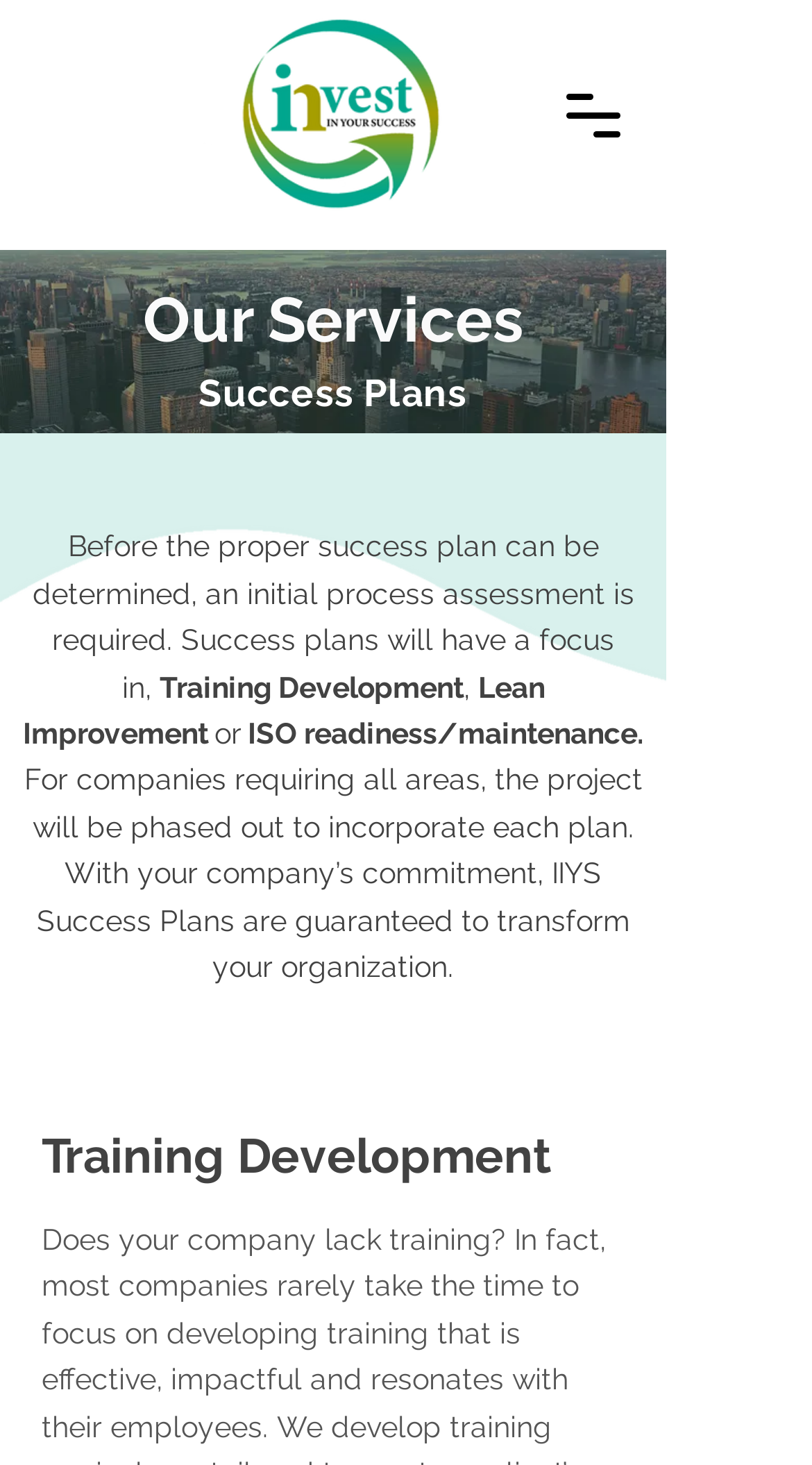Given the description "aria-label="Open navigation menu"", provide the bounding box coordinates of the corresponding UI element.

[0.667, 0.043, 0.795, 0.114]